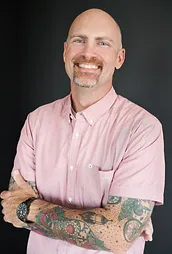From the image, can you give a detailed response to the question below:
Are the man's tattoos visible?

The caption states that the man's tattoos are prominently displayed on both arms, showcasing a variety of intricate designs, which implies that his tattoos are indeed visible in the image.